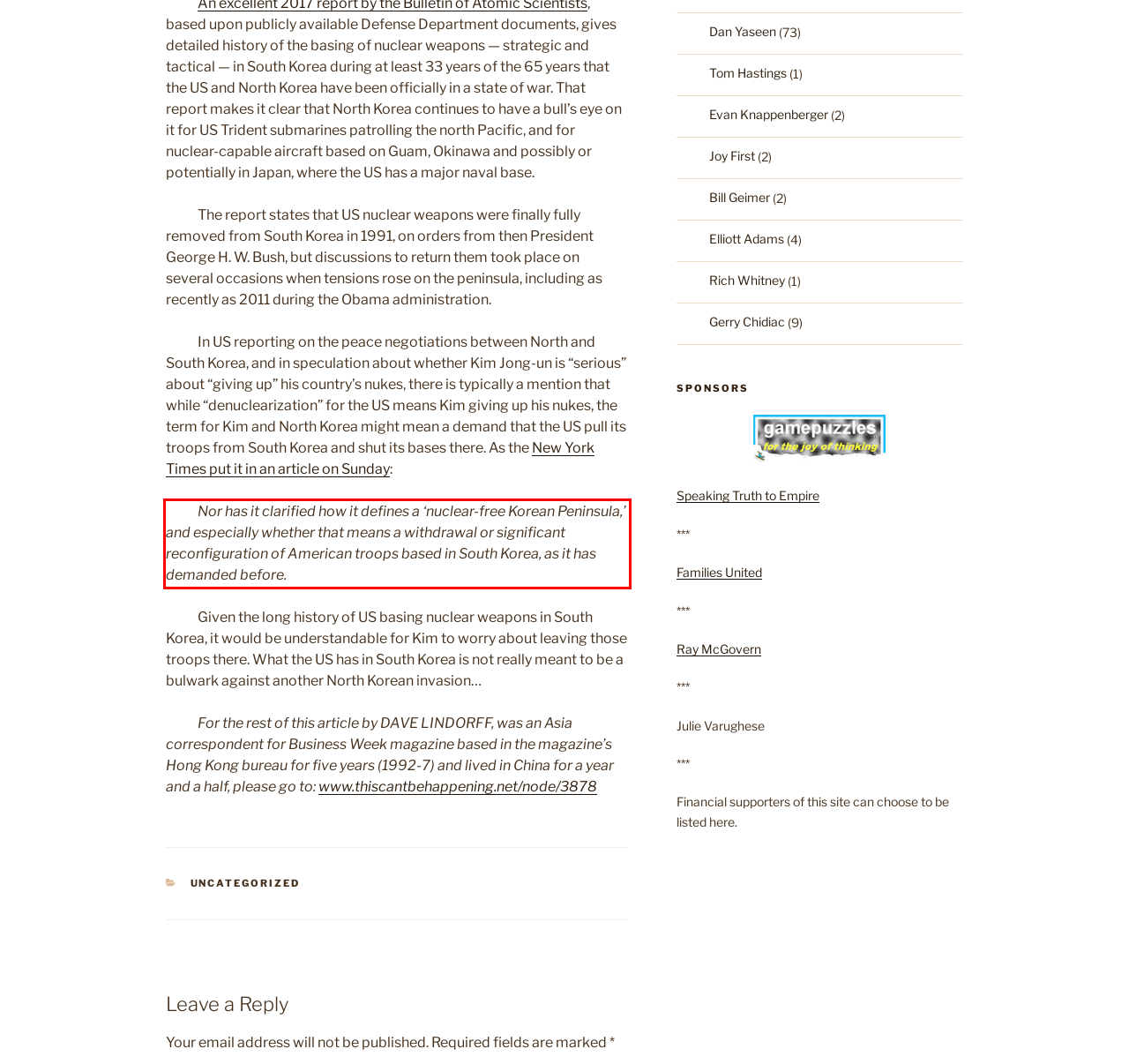You have a screenshot of a webpage with a red bounding box. Identify and extract the text content located inside the red bounding box.

Nor has it clarified how it defines a ‘nuclear-free Korean Peninsula,’ and especially whether that means a withdrawal or significant reconfiguration of American troops based in South Korea, as it has demanded before.